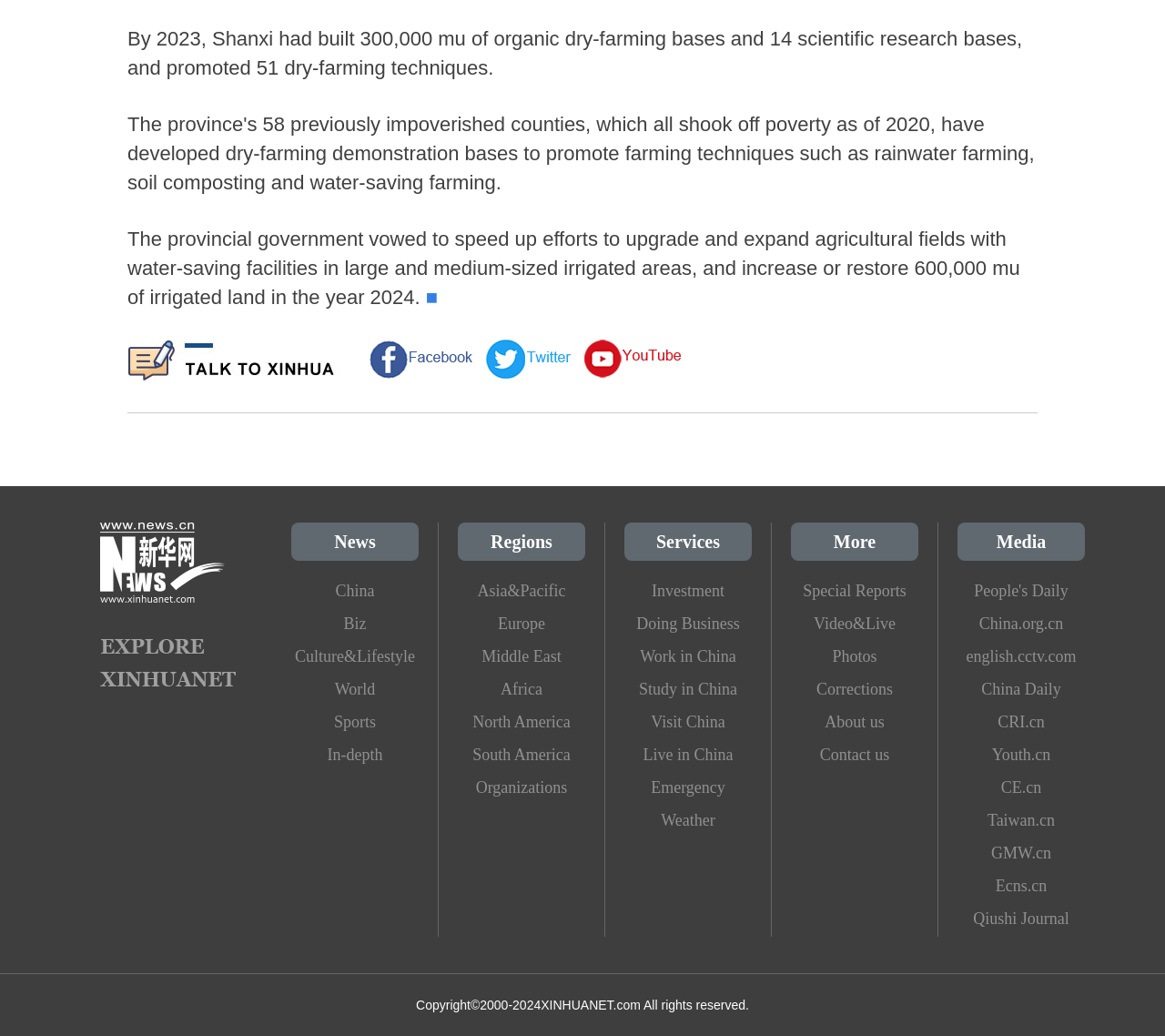Given the webpage screenshot and the description, determine the bounding box coordinates (top-left x, top-left y, bottom-right x, bottom-right y) that define the location of the UI element matching this description: Live in China

[0.536, 0.713, 0.645, 0.744]